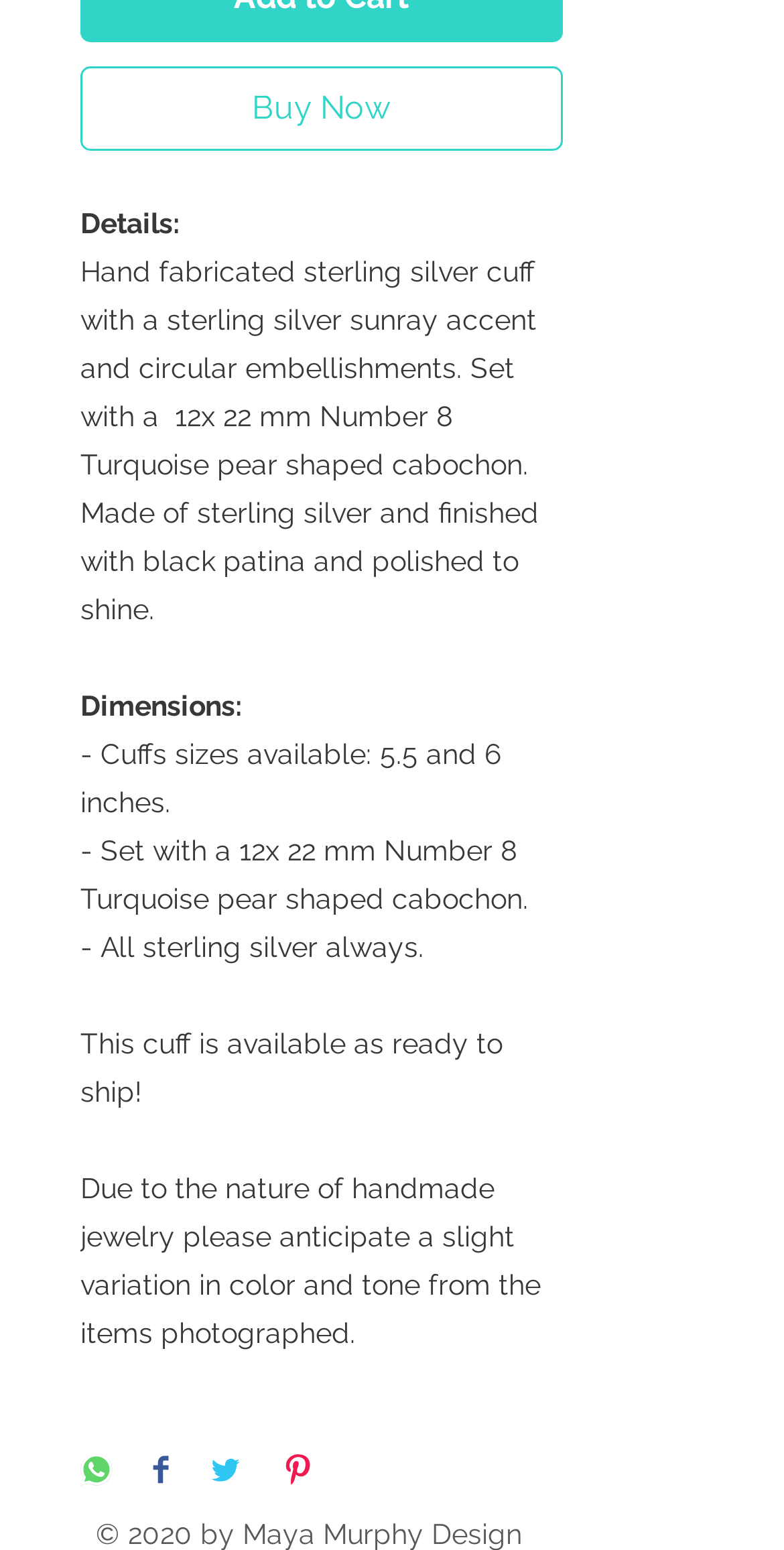Refer to the image and answer the question with as much detail as possible: What is the size range of the cuff?

The product description states that 'Cuffs sizes available: 5.5 and 6 inches.' This implies that the size range of the cuff is 5.5 and 6 inches.